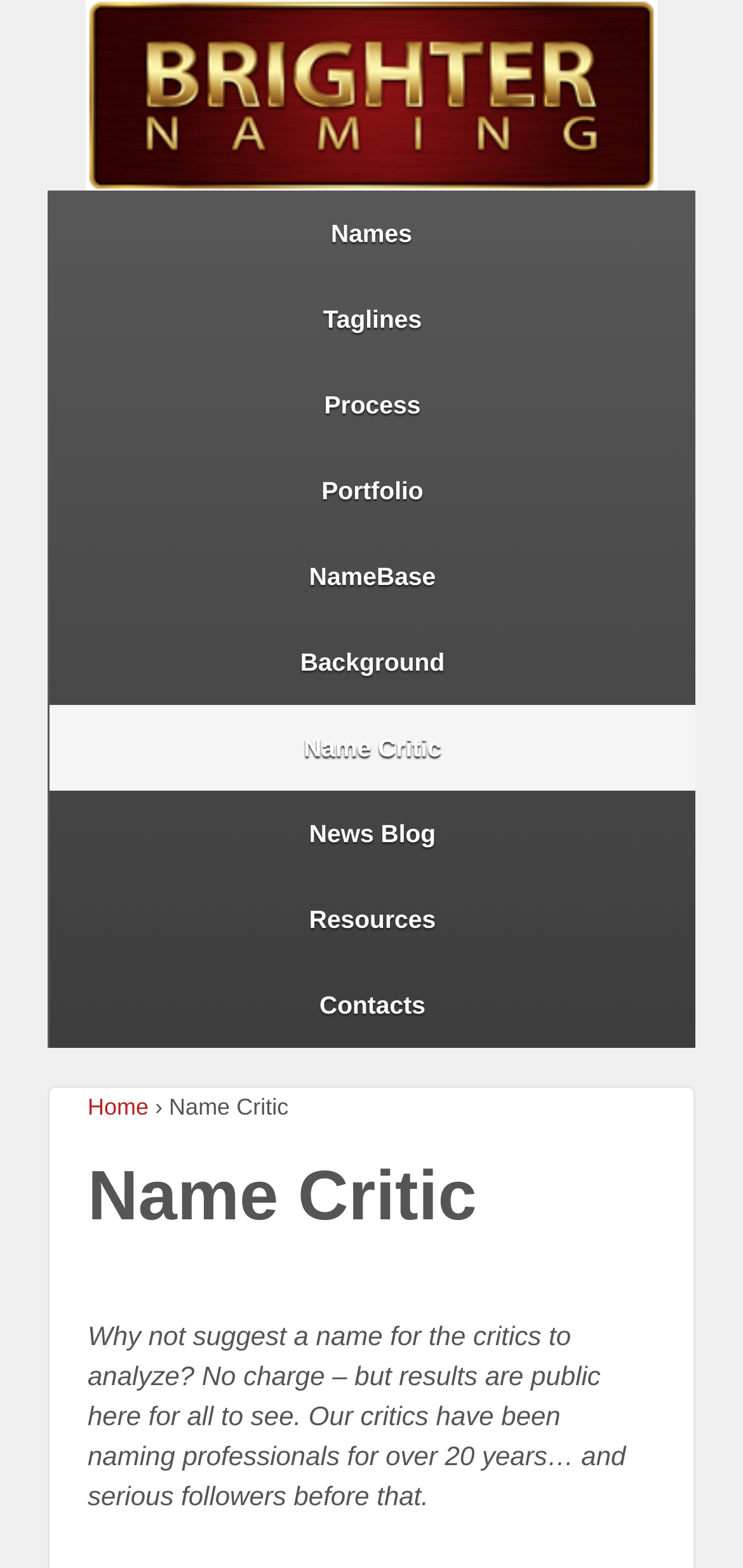What is the name of the company?
Please give a detailed and elaborate explanation in response to the question.

The company name is obtained from the link 'Brighter Naming®' at the top of the webpage, which is also accompanied by an image with the same name.